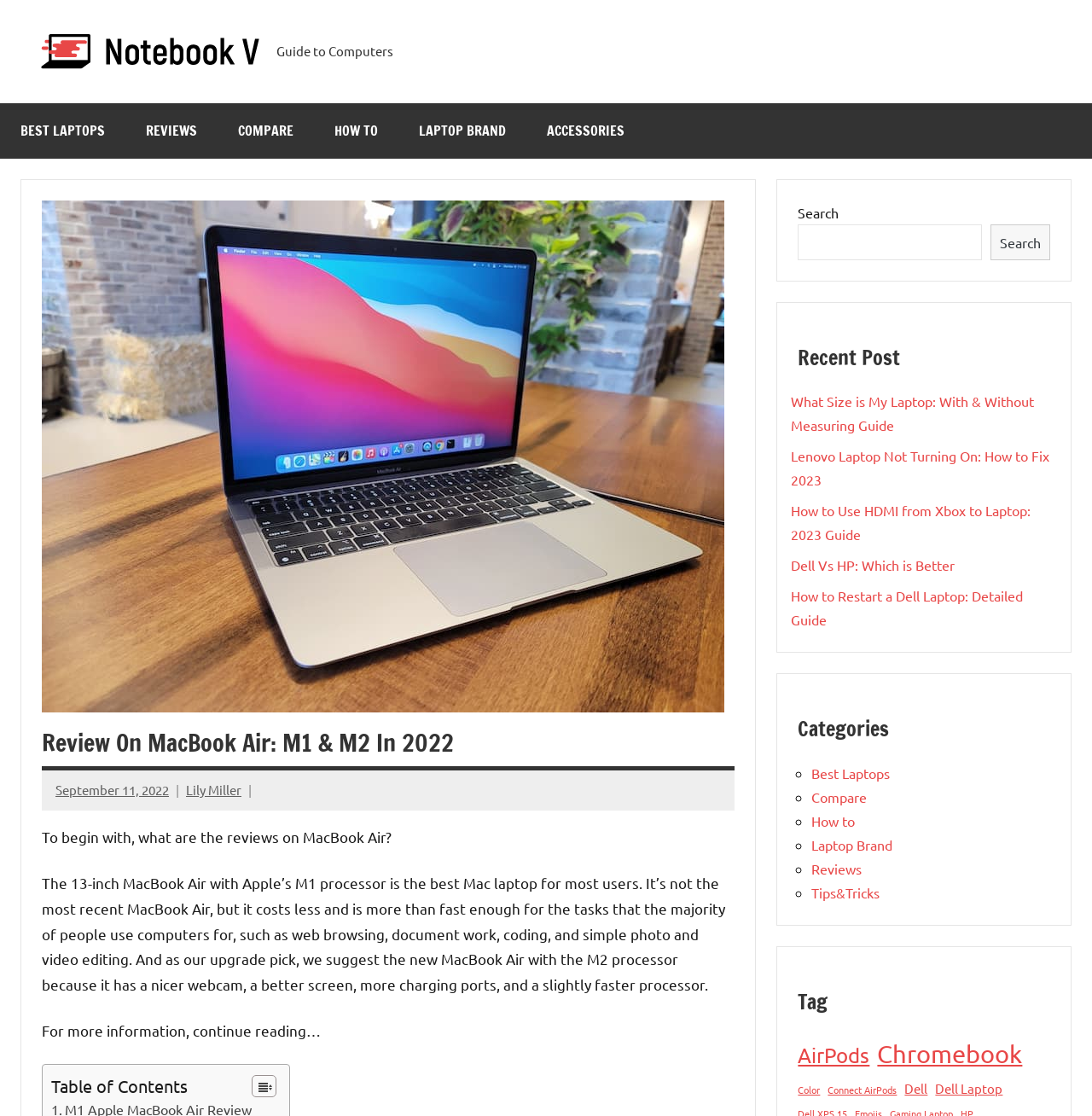Determine the bounding box coordinates of the region to click in order to accomplish the following instruction: "View the 'Recent Post' section". Provide the coordinates as four float numbers between 0 and 1, specifically [left, top, right, bottom].

[0.731, 0.308, 0.962, 0.334]